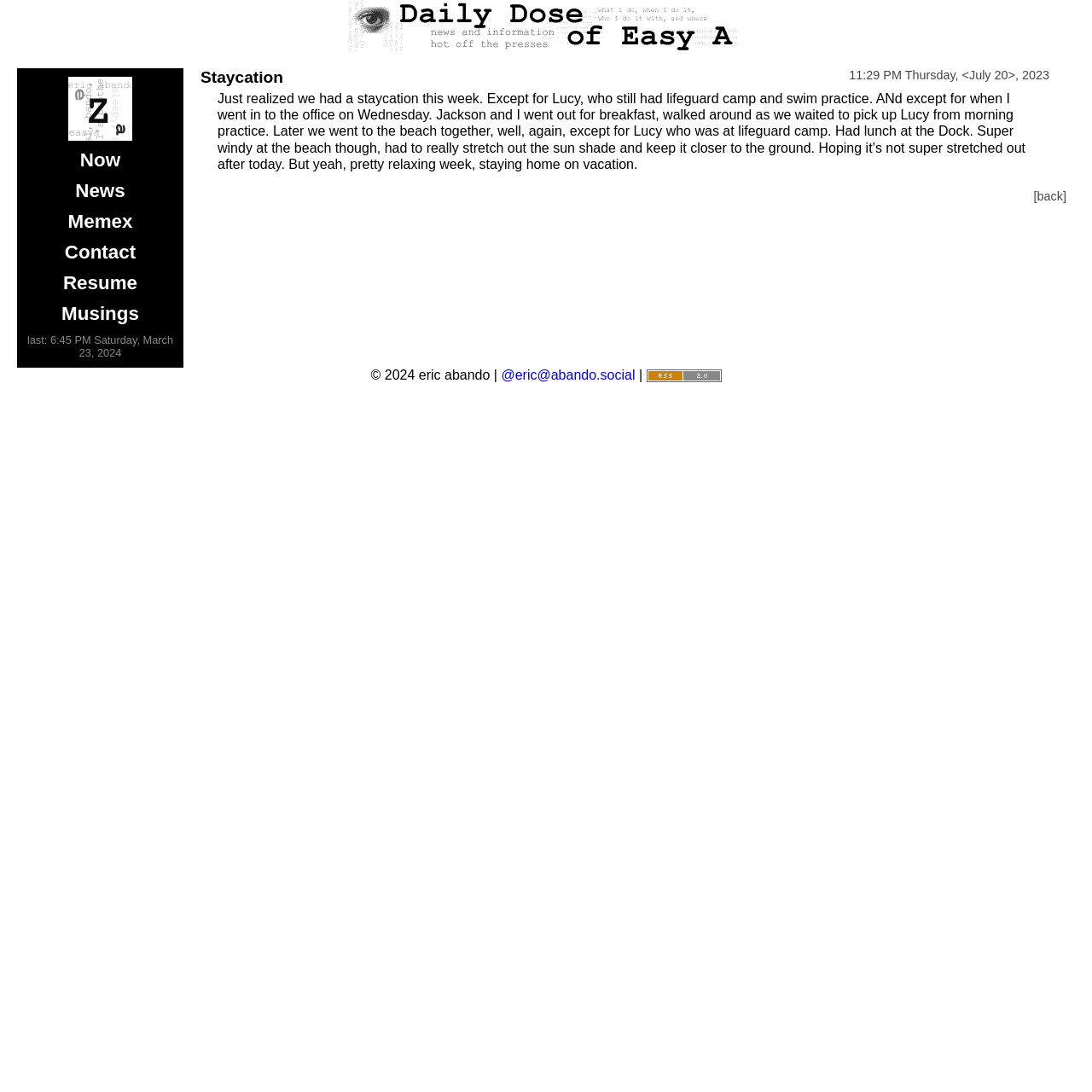Please give a concise answer to this question using a single word or phrase: 
What is the name of the website?

Daily Dose